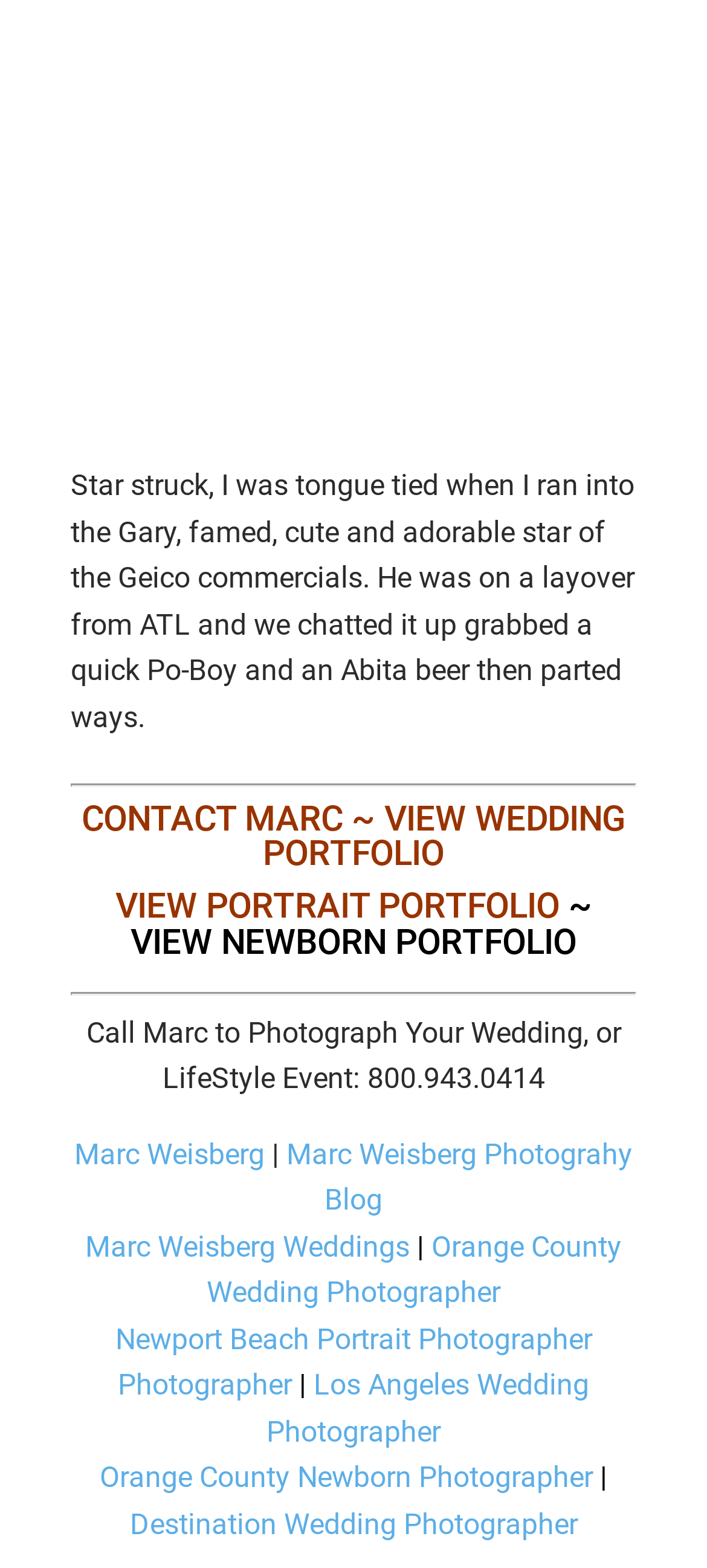Based on the description "Marc Weisberg Photograhy Blog", find the bounding box of the specified UI element.

[0.405, 0.725, 0.895, 0.776]